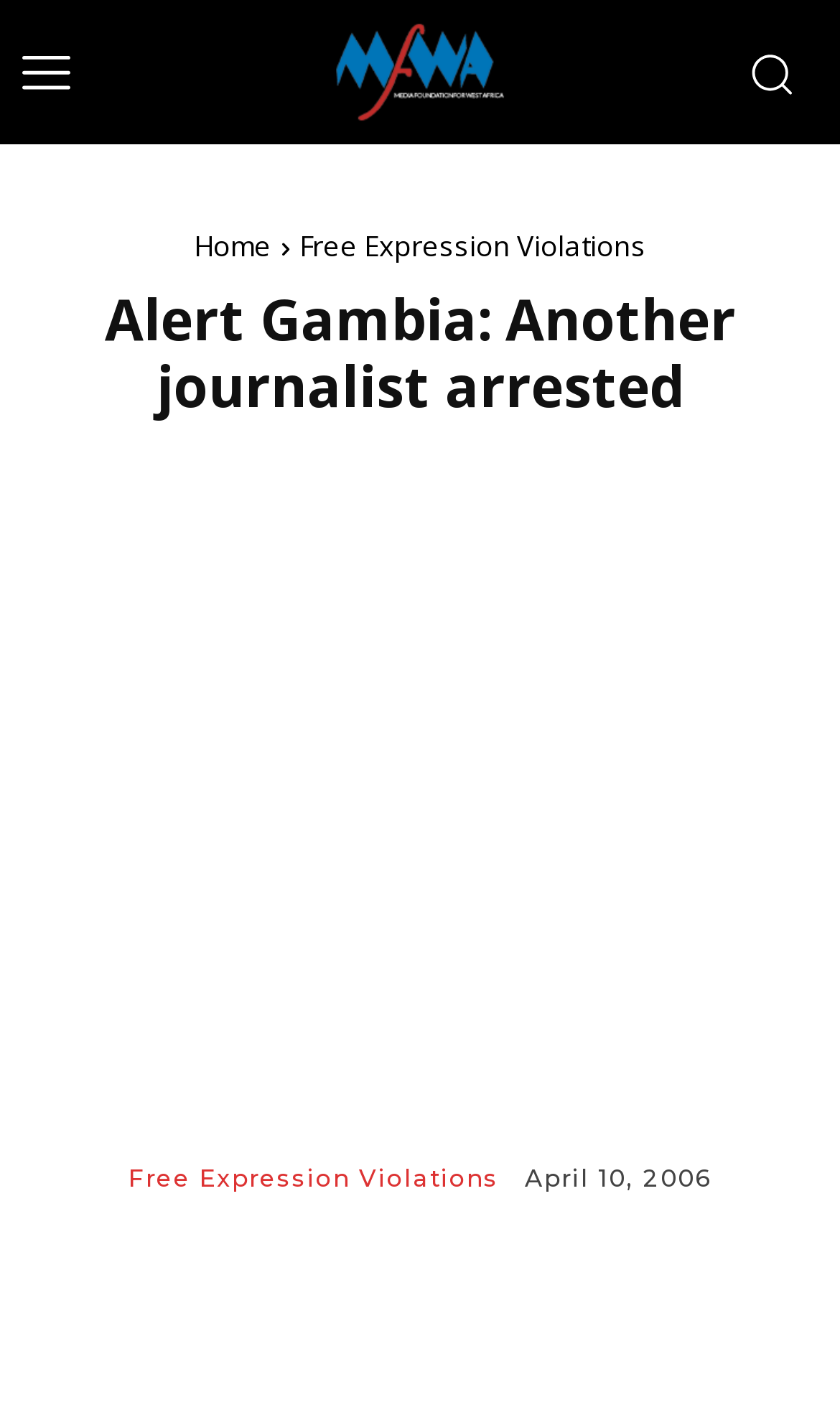What is the date of the article?
Can you provide an in-depth and detailed response to the question?

I found the date of the article by looking at the time element on the webpage, which is located at the bottom of the page. The time element contains the static text 'April 10, 2006'.